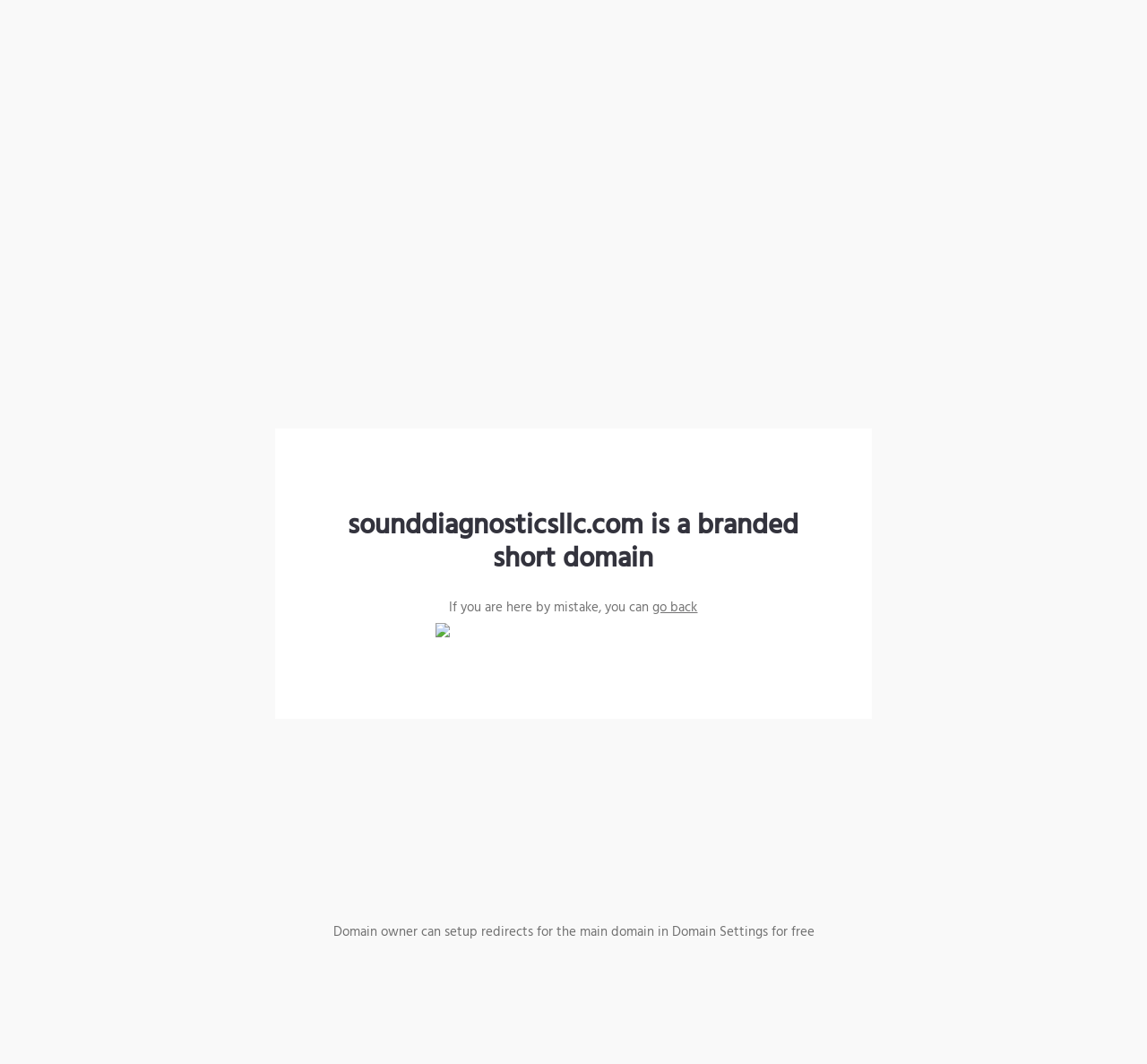Using the provided element description: "Konung 1 + 2", identify the bounding box coordinates. The coordinates should be four floats between 0 and 1 in the order [left, top, right, bottom].

None